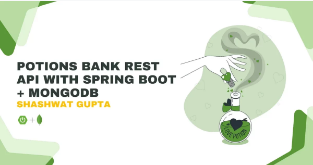Analyze the image and provide a detailed answer to the question: What is the author's name?

The author's name, Shashwat Gupta, appears in a smaller, contrasting font beneath the title, contributing to the overall aesthetic of the design and providing credit to the creator of the blog post.